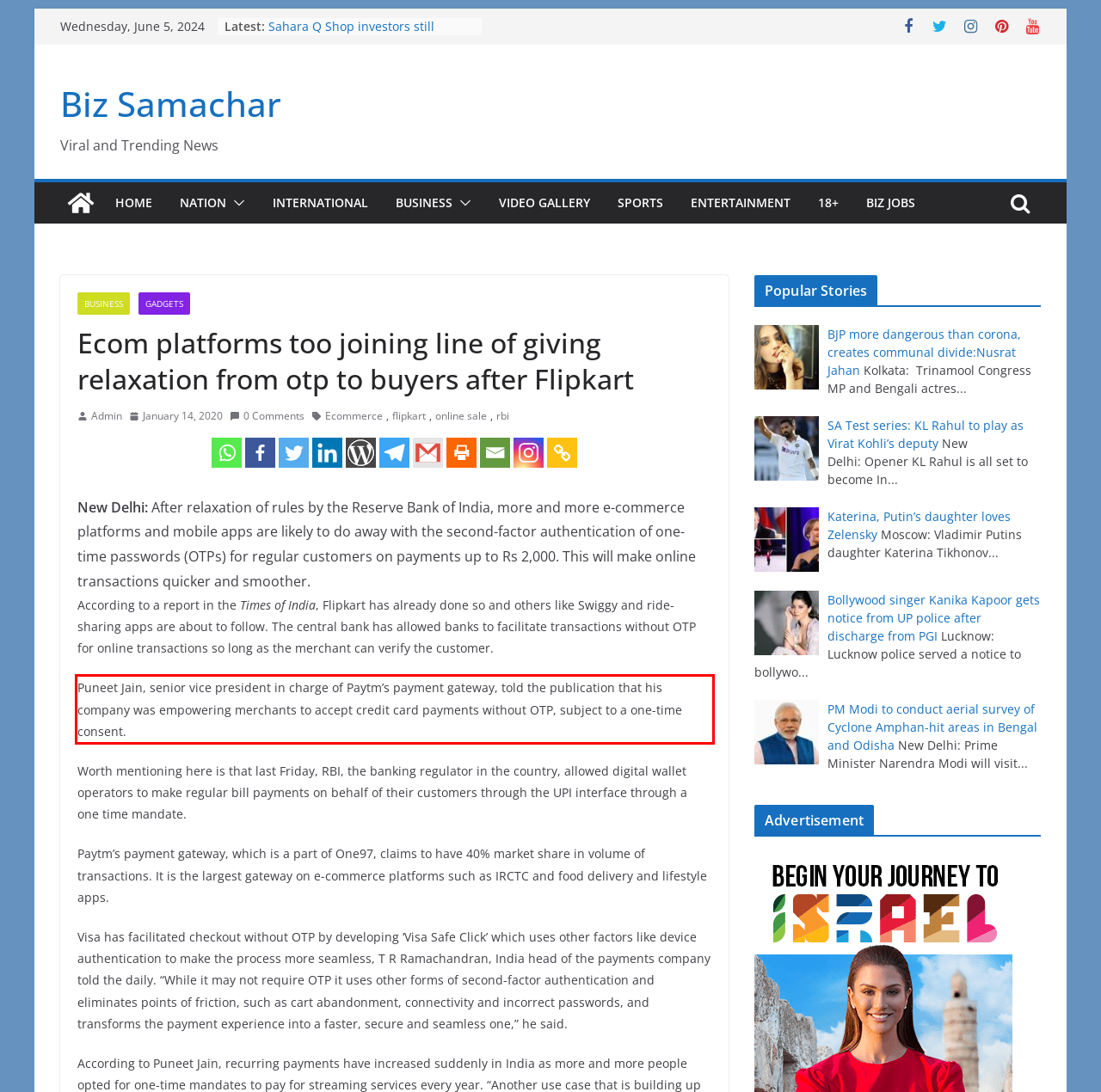Observe the screenshot of the webpage that includes a red rectangle bounding box. Conduct OCR on the content inside this red bounding box and generate the text.

Puneet Jain, senior vice president in charge of Paytm’s payment gateway, told the publication that his company was empowering merchants to accept credit card payments without OTP, subject to a one-time consent.